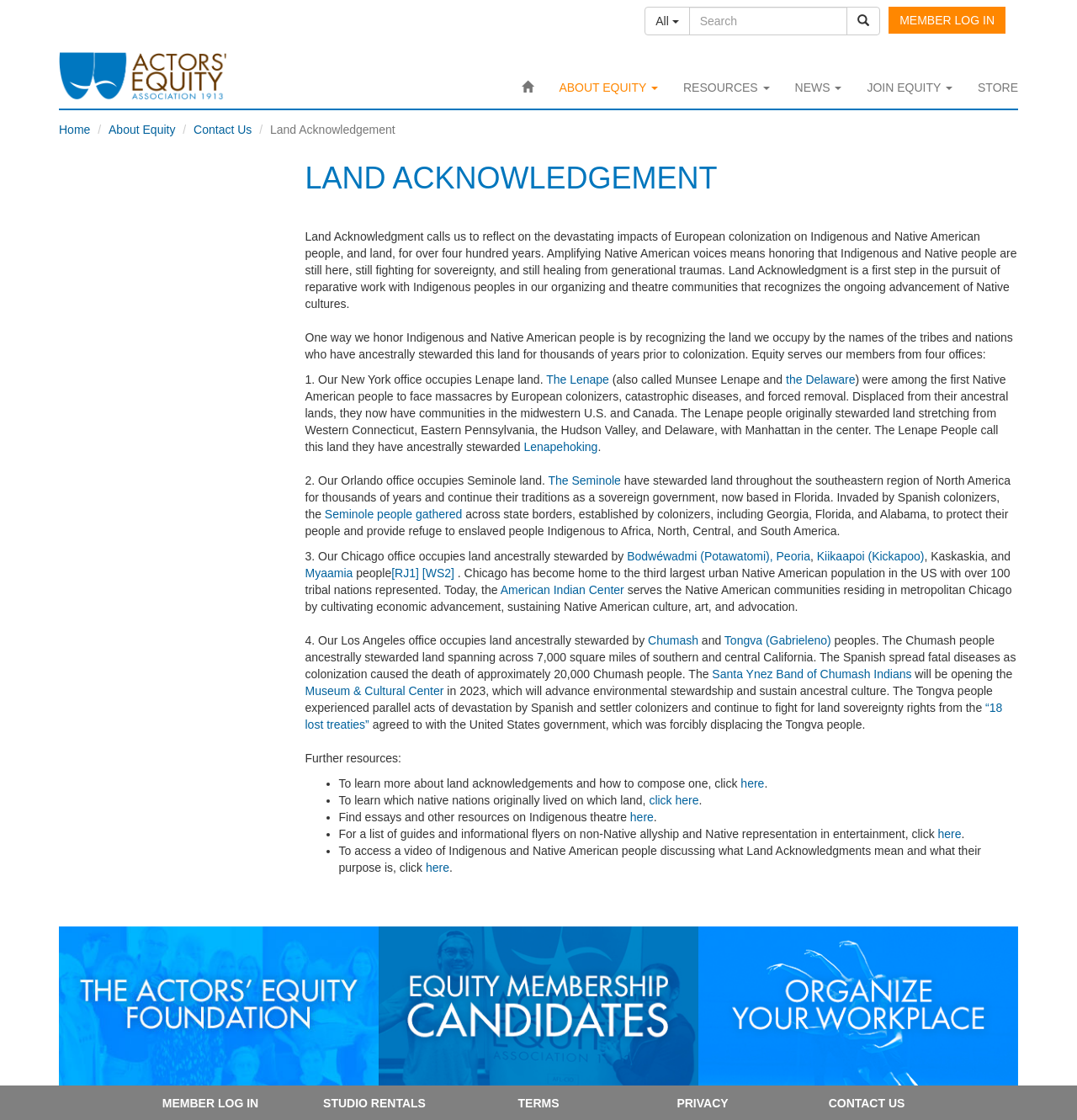Construct a comprehensive caption that outlines the webpage's structure and content.

This webpage is dedicated to Land Acknowledgement, specifically for Actors' Equity Association. At the top, there is a search bar with a "Search" button and a dropdown menu with an "All" option. Below this, there is a toolbar with a "MEMBER LOG IN" link.

The main content of the page is divided into sections. The first section has a heading "LAND ACKNOWLEDGEMENT" and a paragraph of text explaining the concept of Land Acknowledgement and its importance in recognizing the devastating impacts of European colonization on Indigenous and Native American people.

The next section lists the four offices of Actors' Equity Association, each occupying land ancestrally stewarded by different Native American tribes. The offices are located in New York, Orlando, Chicago, and Los Angeles, and the webpage provides information about the tribes that originally inhabited these areas, including the Lenape, Seminole, Bodwéwadmi (Potawatomi), Peoria, Kiikaapoi (Kickapoo), Kaskaskia, Myaamia, Chumash, and Tongva (Gabrieleno) peoples.

Each section provides a brief history of the tribe, including their experiences with colonization, forced removal, and the impact of diseases brought by European colonizers. The webpage also includes links to external resources, such as the American Indian Center and the Santa Ynez Band of Chumash Indians.

The final section provides further resources, including links to learn more about land acknowledgements, native nations, Indigenous theatre, and guides on non-Native allyship and Native representation in entertainment. There is also a link to a video of Indigenous and Native American people discussing the meaning and purpose of Land Acknowledgments.